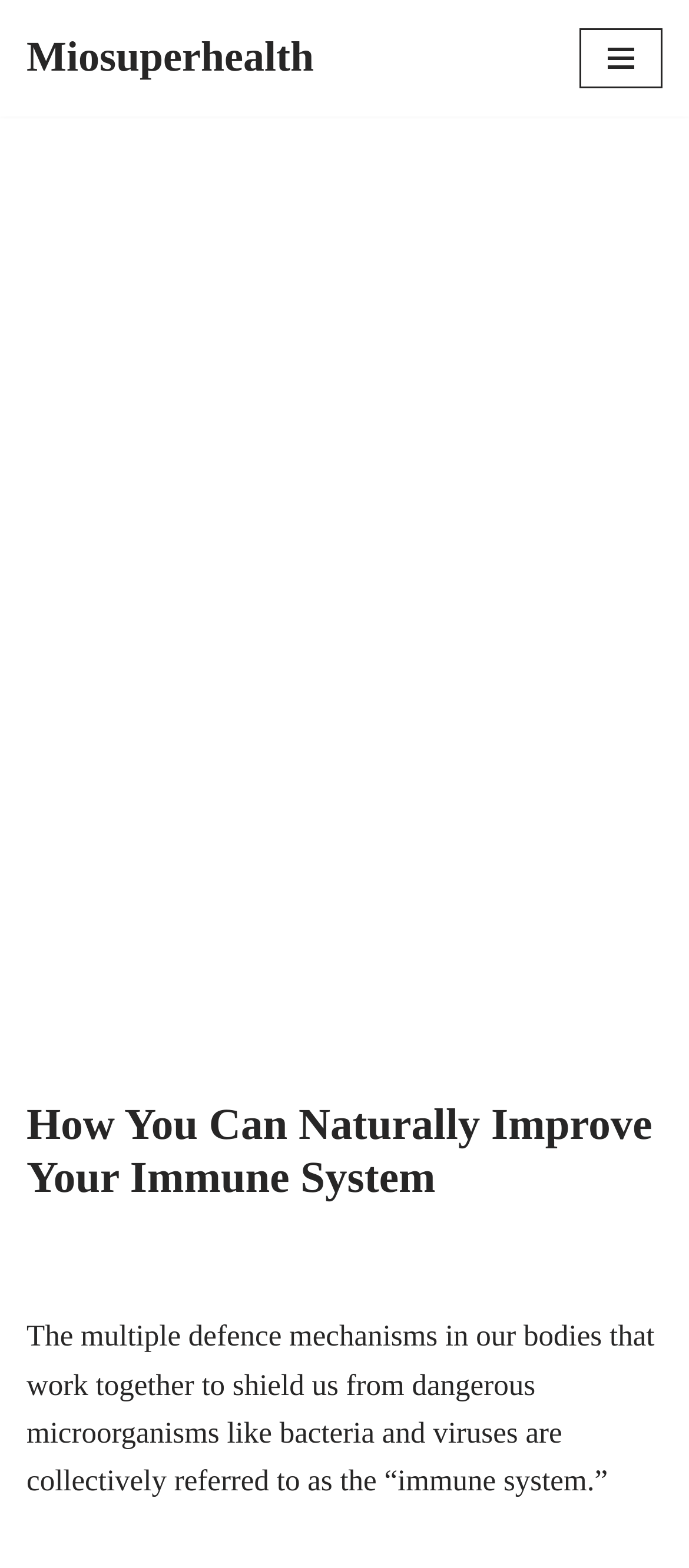Please answer the following question using a single word or phrase: 
Is the webpage about health?

Yes